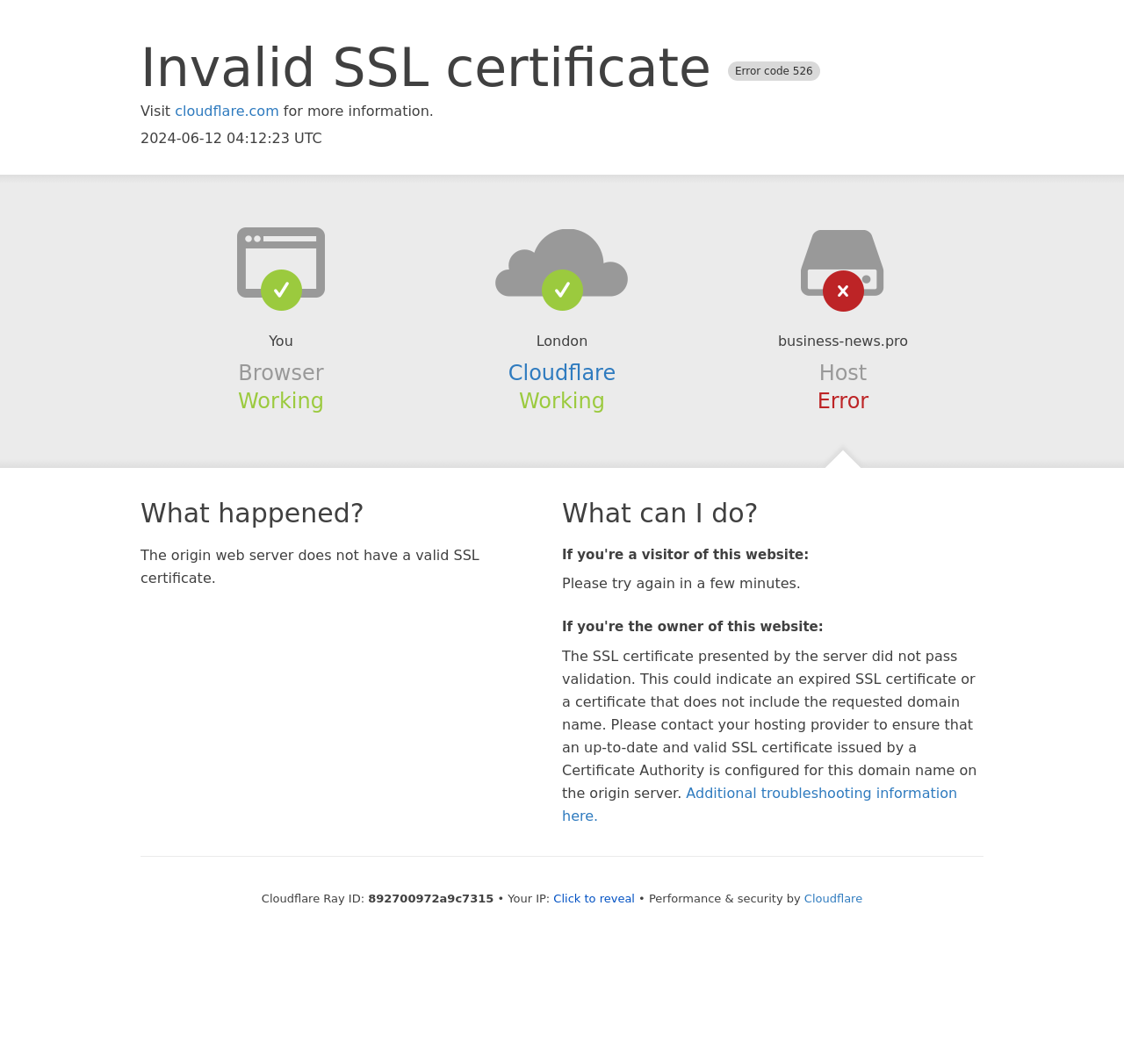What is the IP address of the user?
Please provide a detailed and thorough answer to the question.

The IP address of the user is not directly visible on the webpage, but there is a button 'Click to reveal' next to the text 'Your IP:', which suggests that the IP address can be revealed by clicking the button.